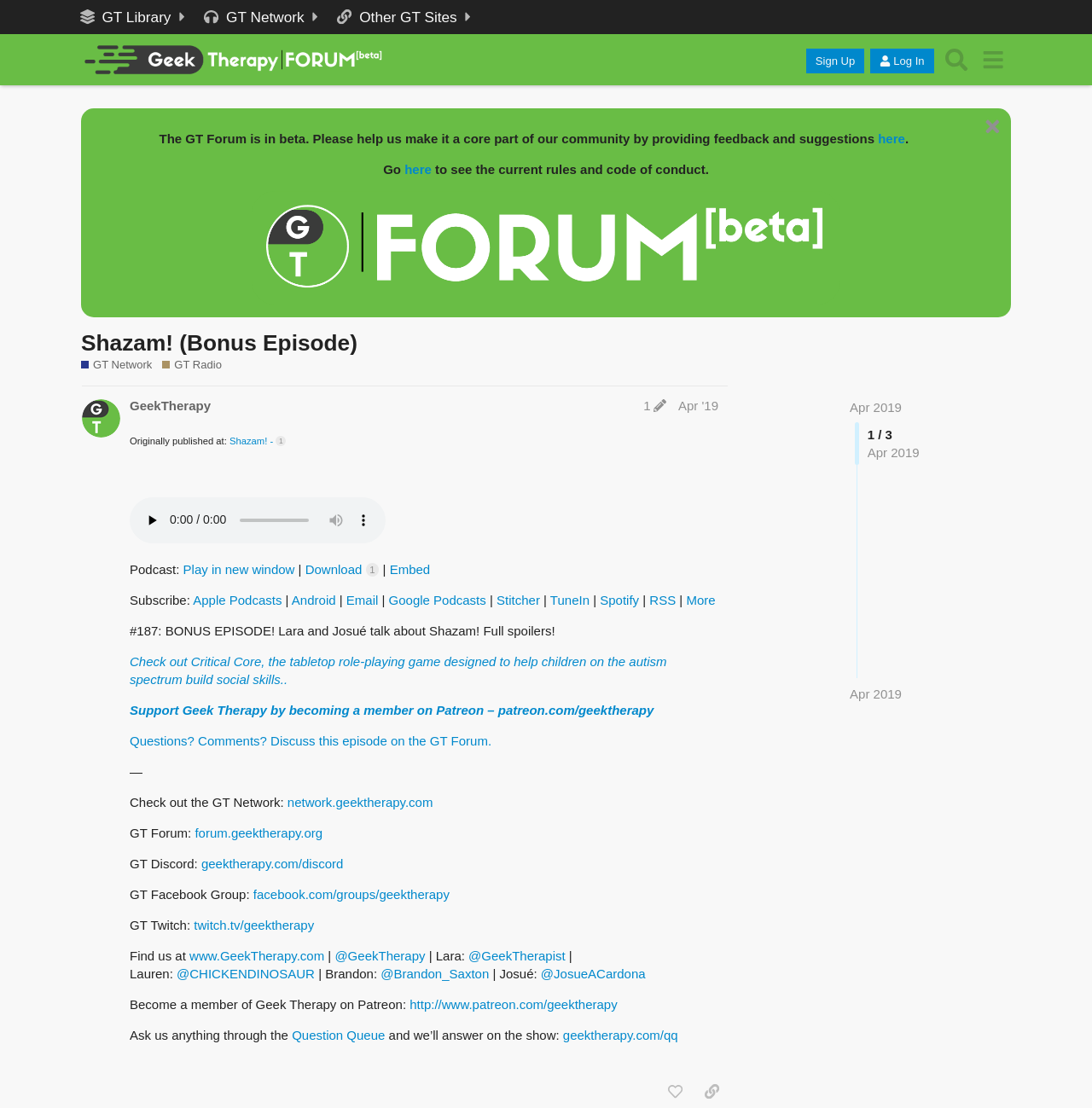Identify the bounding box coordinates necessary to click and complete the given instruction: "Play the audio".

[0.127, 0.457, 0.152, 0.482]